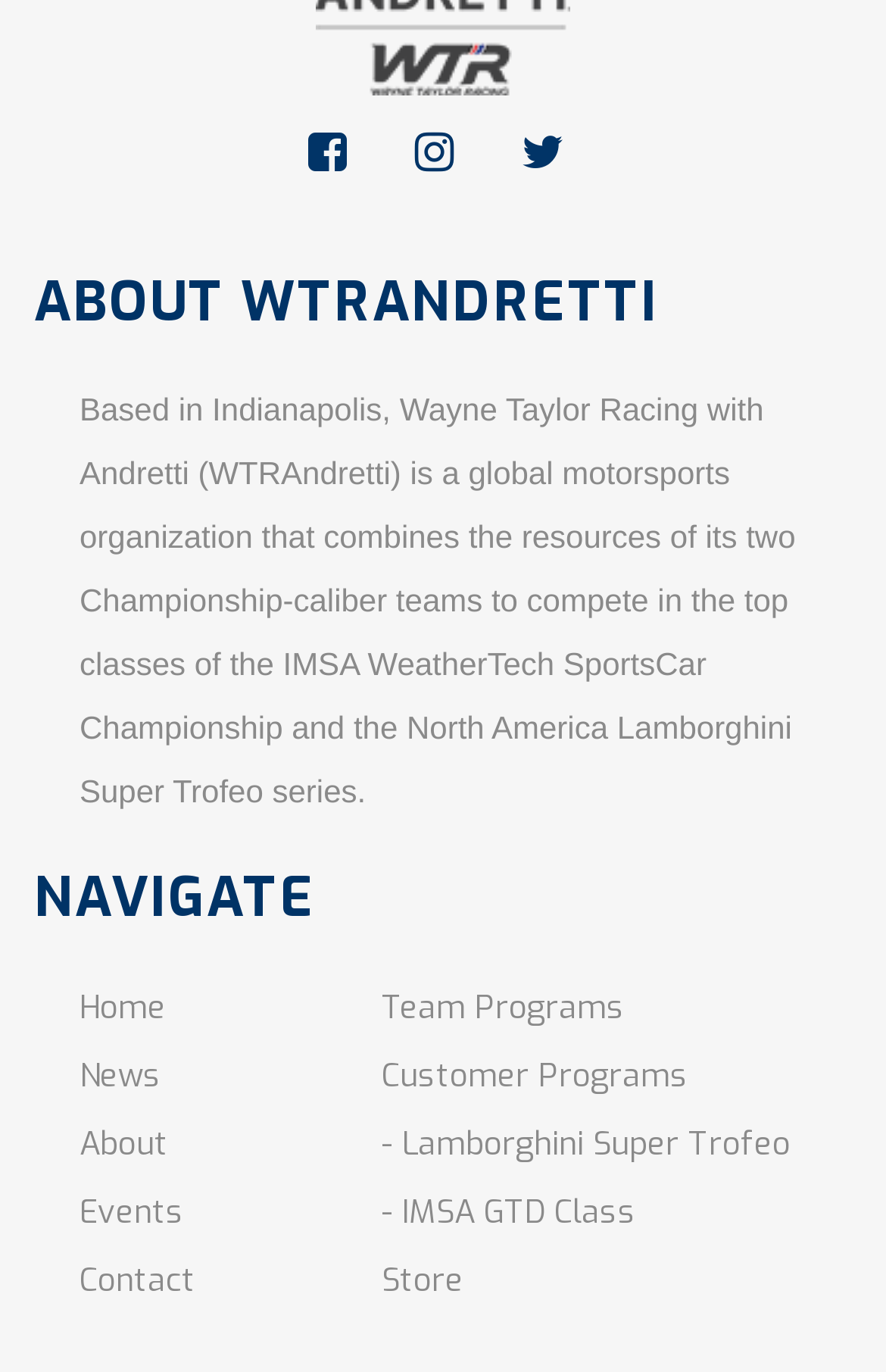Using the element description provided, determine the bounding box coordinates in the format (top-left x, top-left y, bottom-right x, bottom-right y). Ensure that all values are floating point numbers between 0 and 1. Element description: title="Facebook - WayneTaylorRacing"

[0.347, 0.099, 0.458, 0.131]